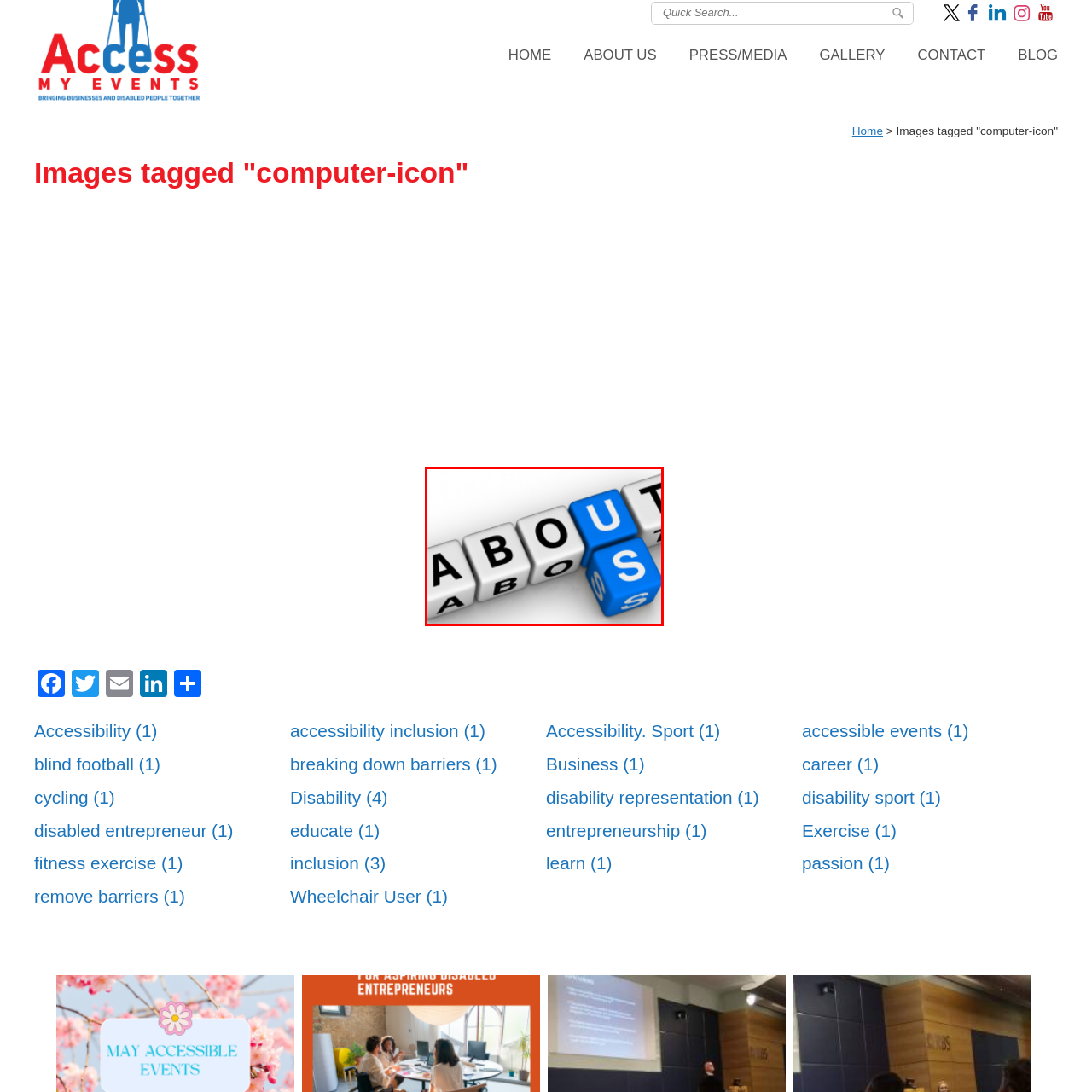Offer a meticulous description of everything depicted in the red-enclosed portion of the image.

The image features a visually engaging arrangement of lettered cubes, prominently displaying the word "ABOUT" in a playful and dynamic layout. The letters are predominantly white, with a vibrant blue cube emphasizing the letter "S" in "ABOUT." This creative representation not only draws attention to the theme of the image—likely indicating a section that conveys information or a message about a subject—but also enhances its visual appeal through the contrasting colors. The unique stacking and orientation of the letters suggest an interactive or modern approach to presenting content, making it suitable for a website or promotional material focused on providing insights or background information.